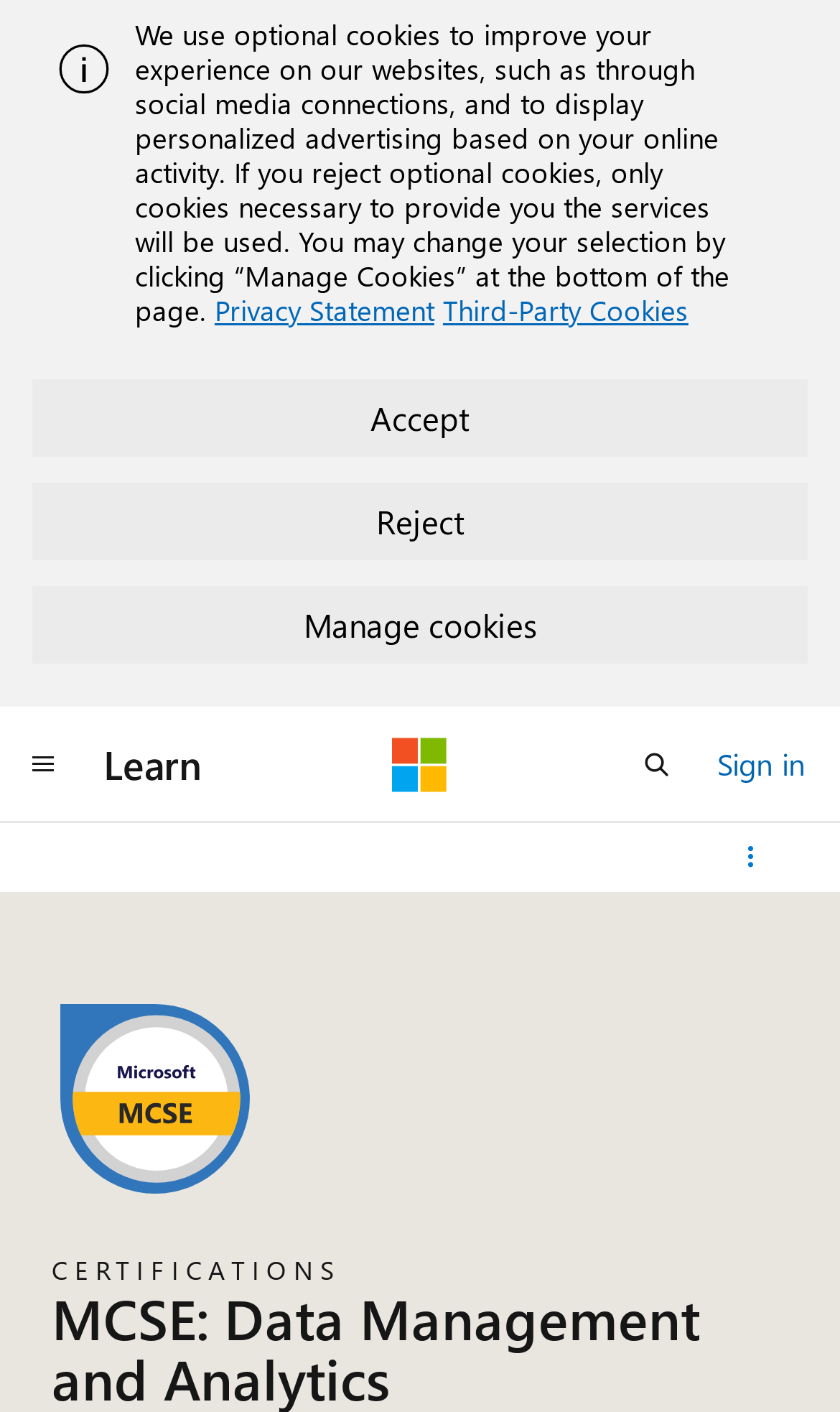How many images are on the webpage?
Answer the question with a single word or phrase derived from the image.

1